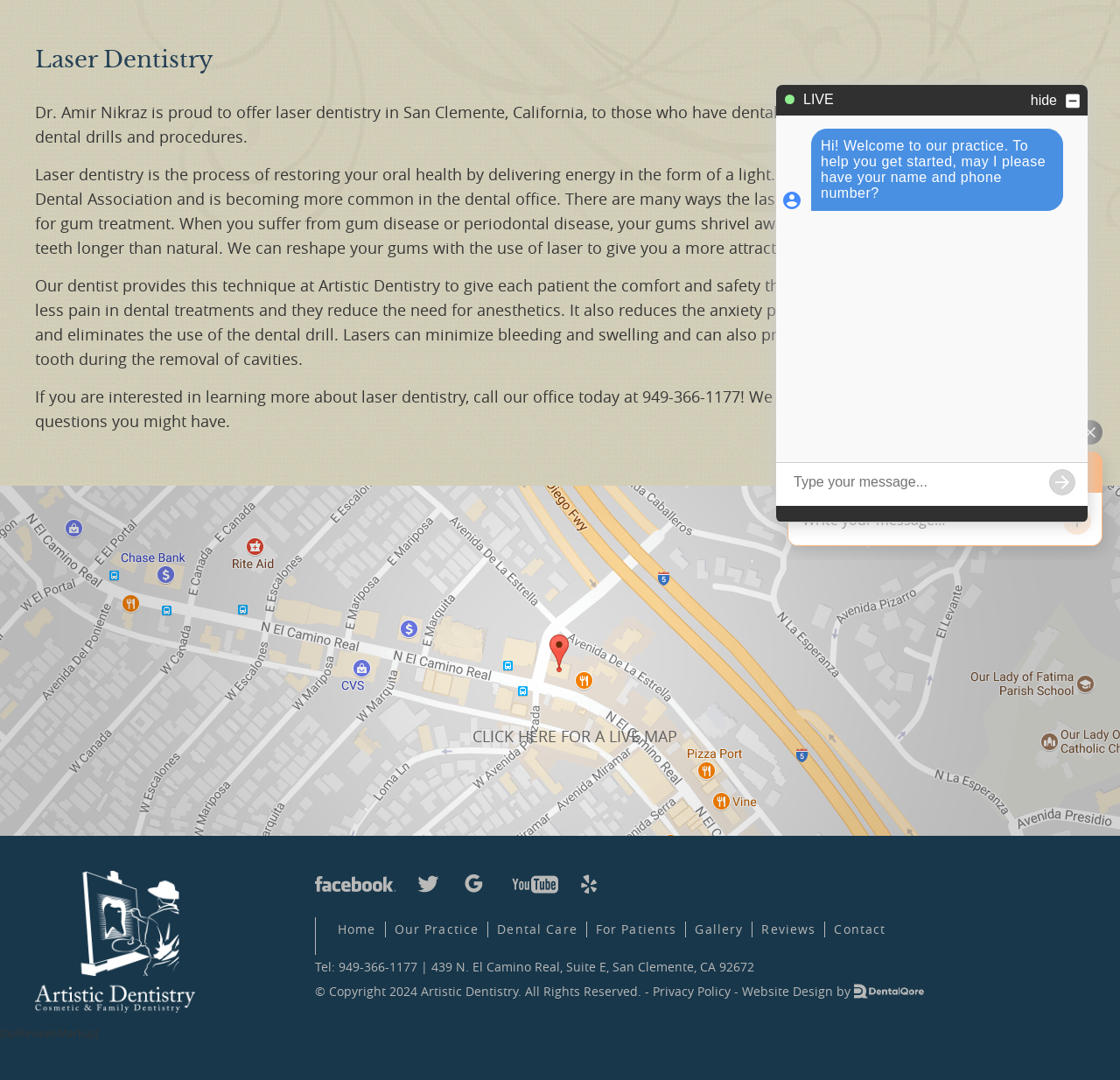Using the given description, provide the bounding box coordinates formatted as (top-left x, top-left y, bottom-right x, bottom-right y), with all values being floating point numbers between 0 and 1. Description: Our Practice

[0.344, 0.853, 0.436, 0.868]